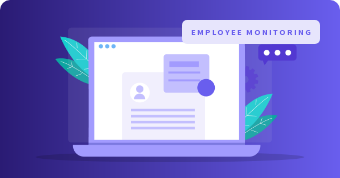Given the content of the image, can you provide a detailed answer to the question?
What is highlighted in bold font at the top of the screen?

The top of the screen highlights the text 'EMPLOYEE MONITORING' in a bold font, emphasizing the focus of the software or service illustrated, which is employee monitoring.